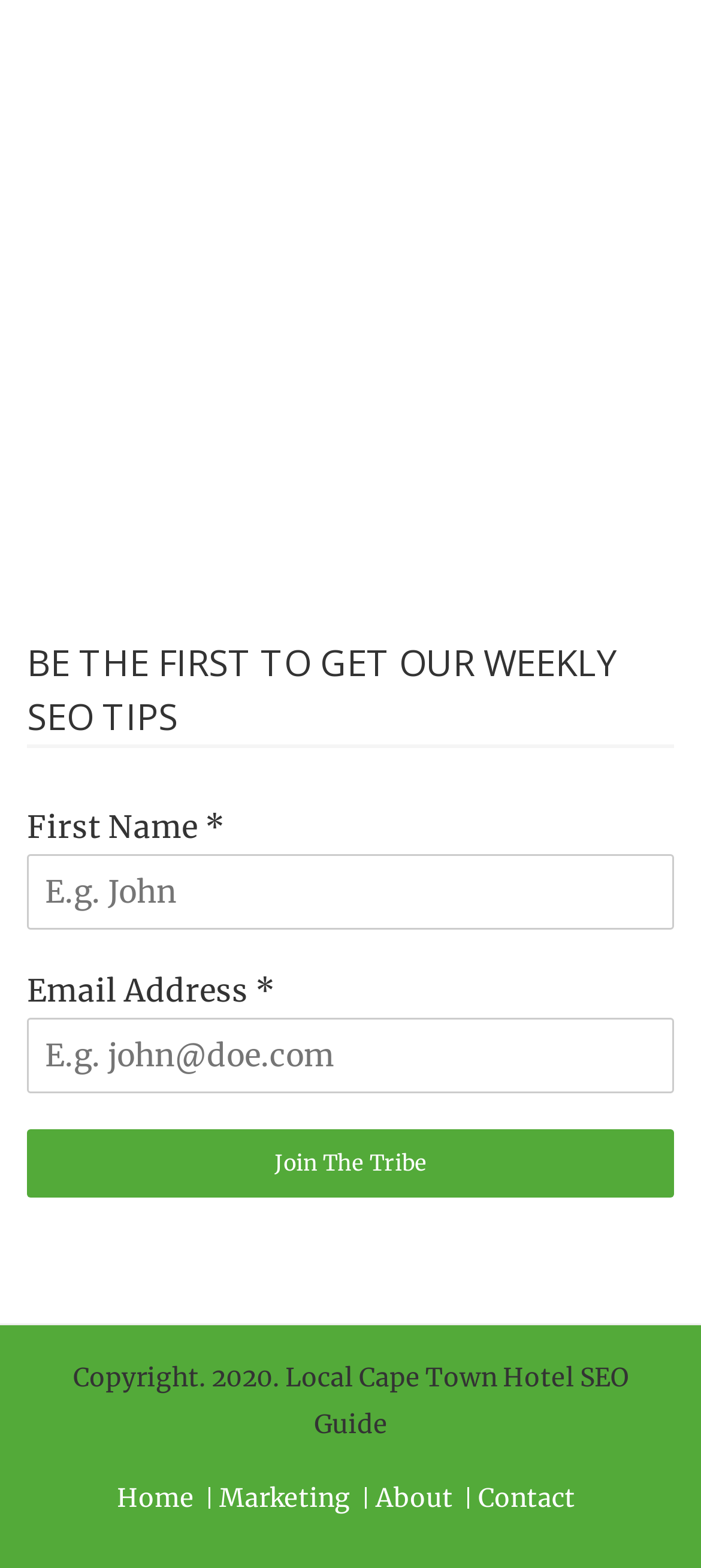Please study the image and answer the question comprehensively:
What is required to submit the form?

The form has two input fields, 'First Name' and 'Email Address', both marked as required, indicating that users must fill in these fields to submit the form.